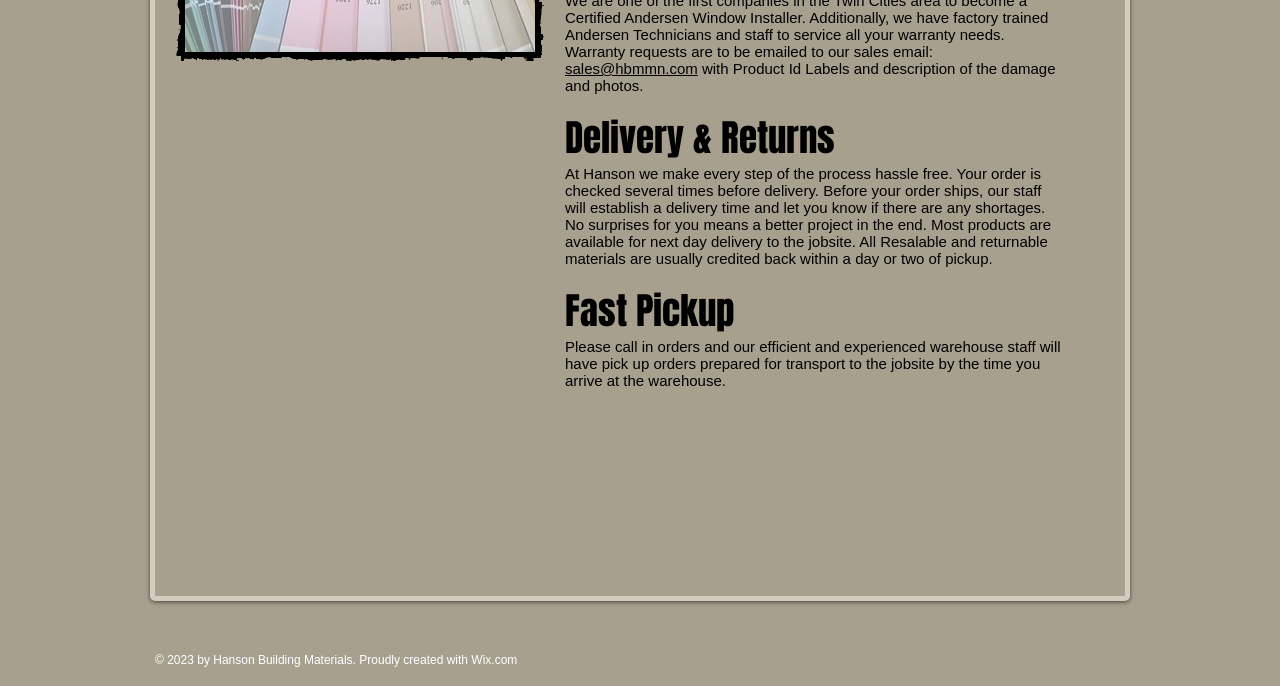Identify the bounding box of the UI element that matches this description: "Wix.com".

[0.368, 0.952, 0.404, 0.972]